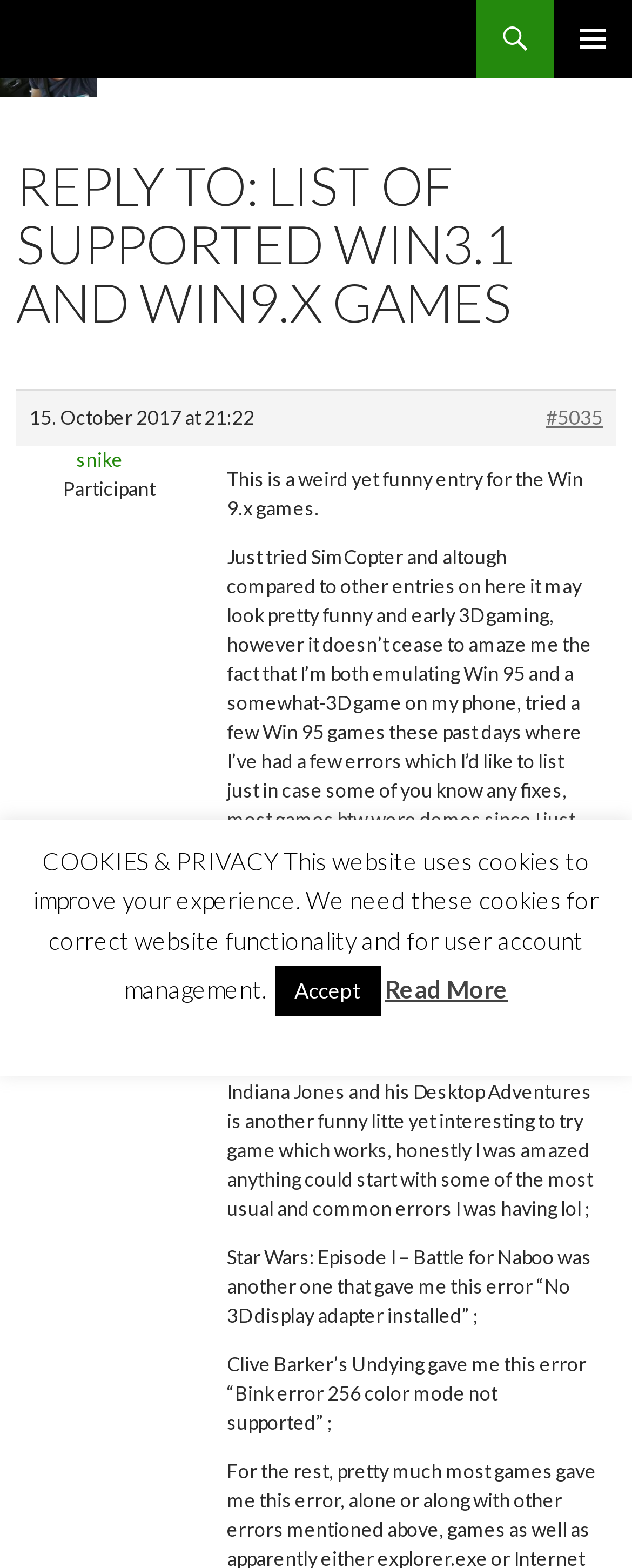Find the bounding box coordinates for the UI element that matches this description: "Primary Menu".

[0.877, 0.0, 1.0, 0.05]